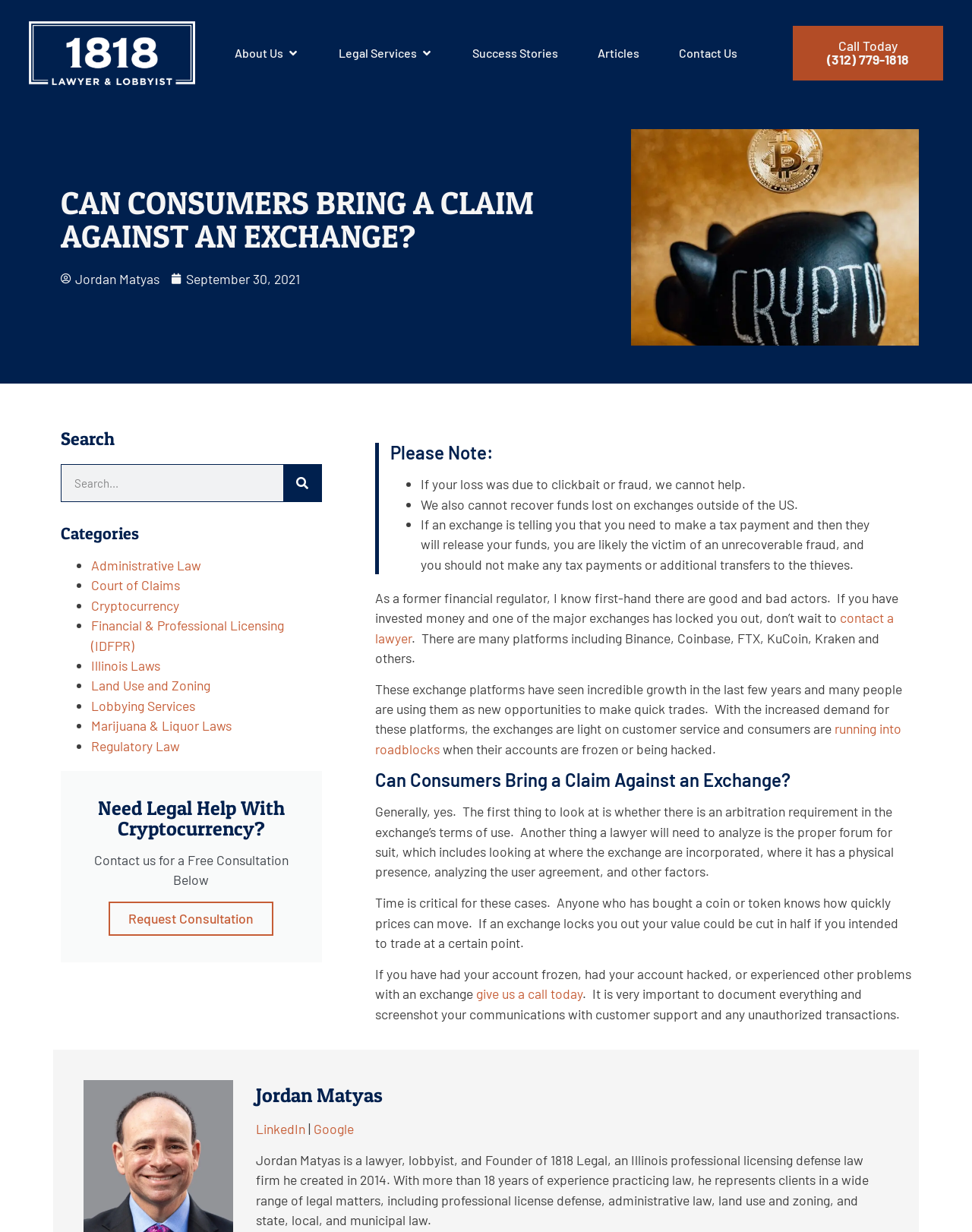Using the provided element description "Administrative Law", determine the bounding box coordinates of the UI element.

[0.094, 0.452, 0.207, 0.465]